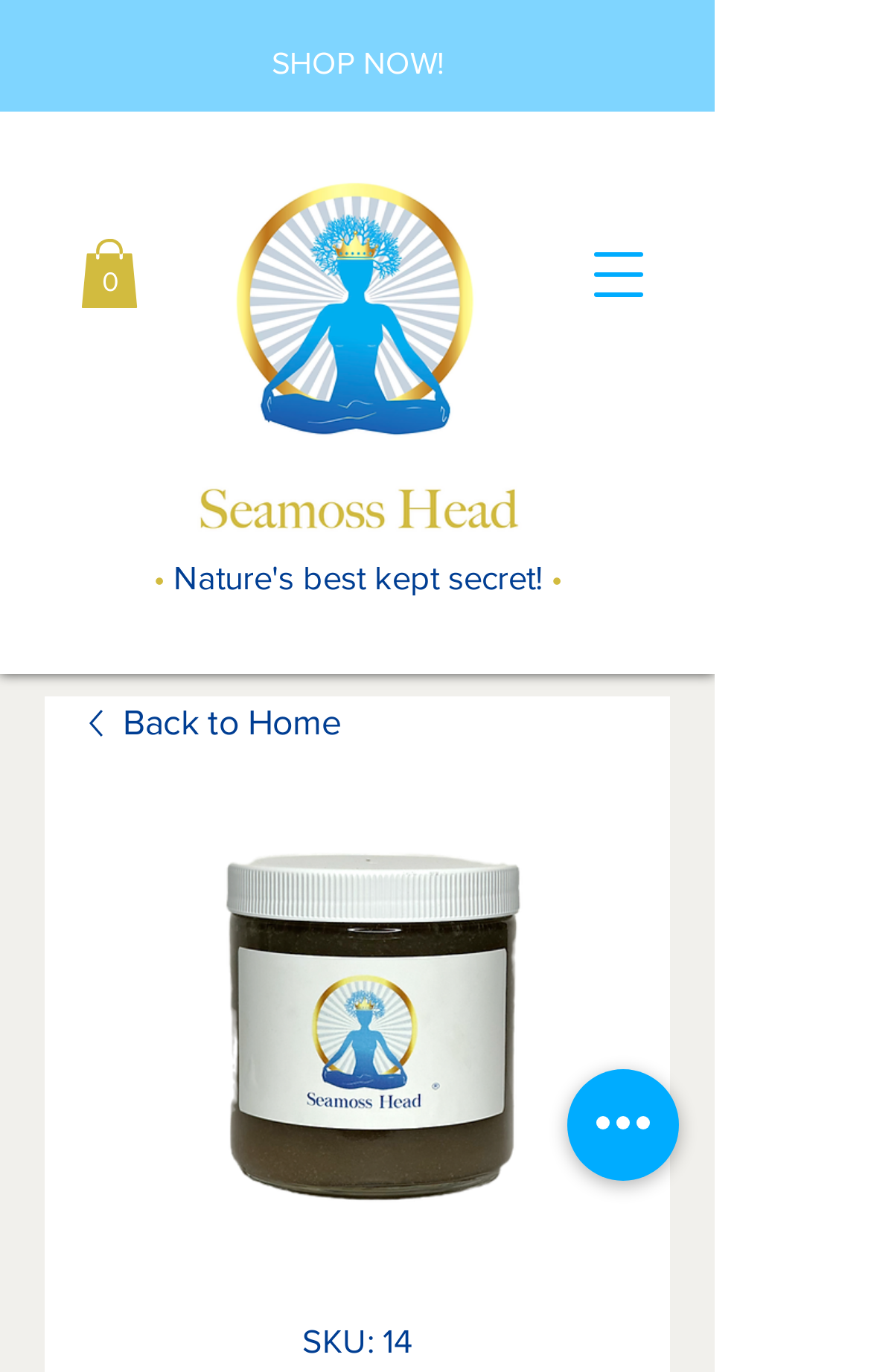What is the name of the product shown?
Carefully examine the image and provide a detailed answer to the question.

I found the product name by looking at the image element with the description 'Mystic Marine Elixir Sea Moss Gel' which is a child of the region element 'Slideshow'.